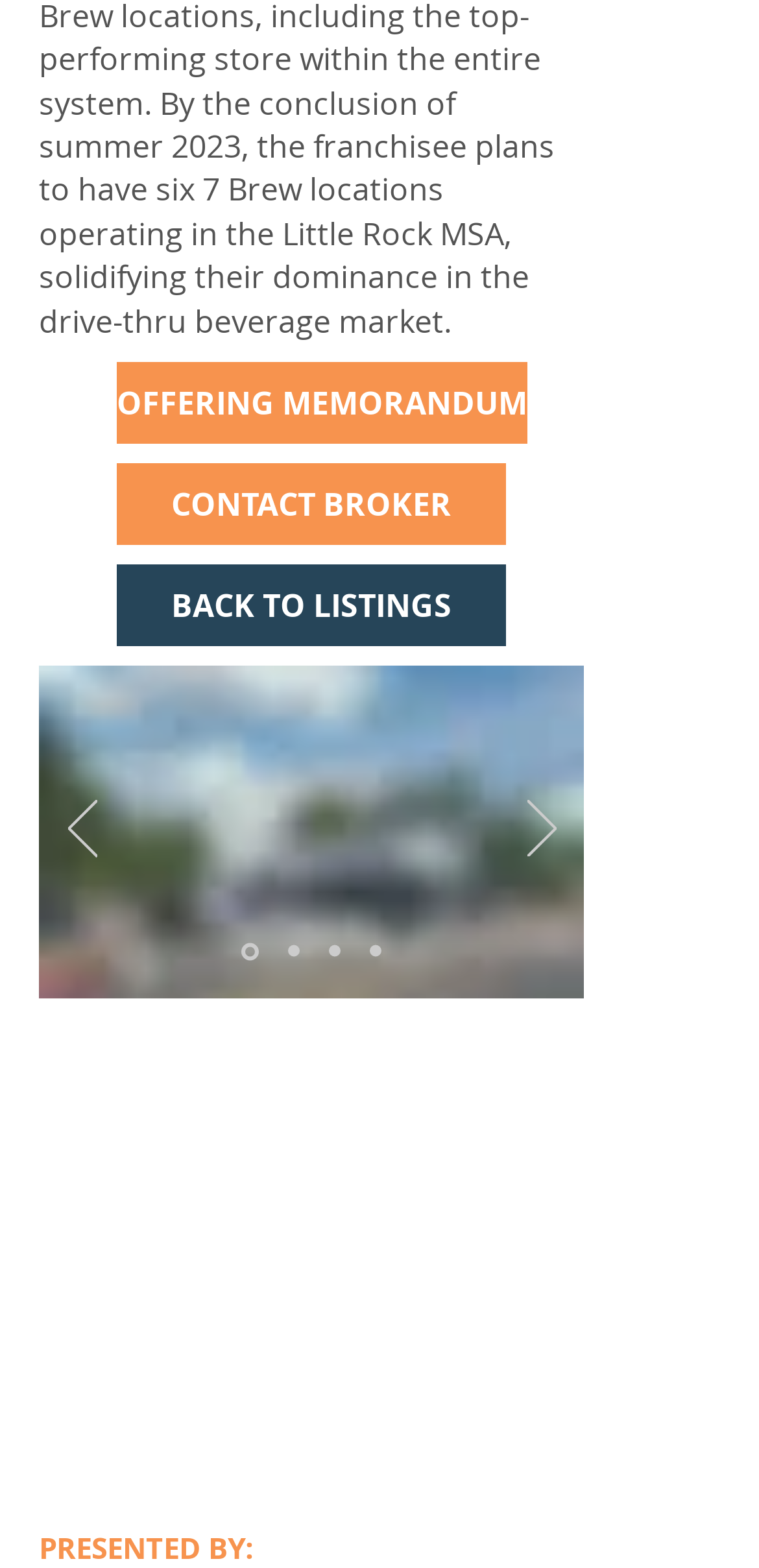What is the purpose of the buttons in the Slideshow region?
Look at the screenshot and give a one-word or phrase answer.

Navigate through slides